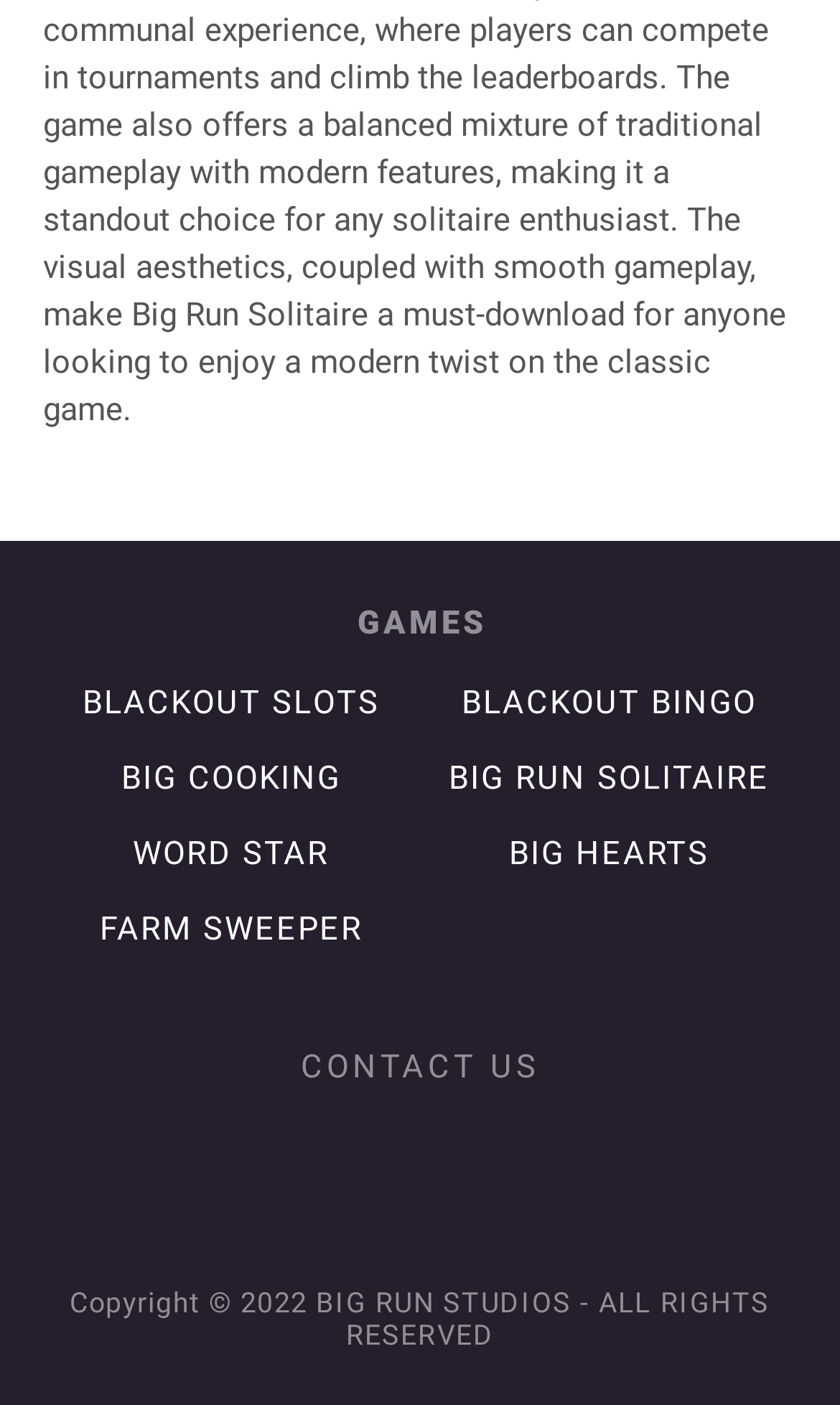From the element description FARM SWEEPER, predict the bounding box coordinates of the UI element. The coordinates must be specified in the format (top-left x, top-left y, bottom-right x, bottom-right y) and should be within the 0 to 1 range.

[0.119, 0.647, 0.431, 0.675]